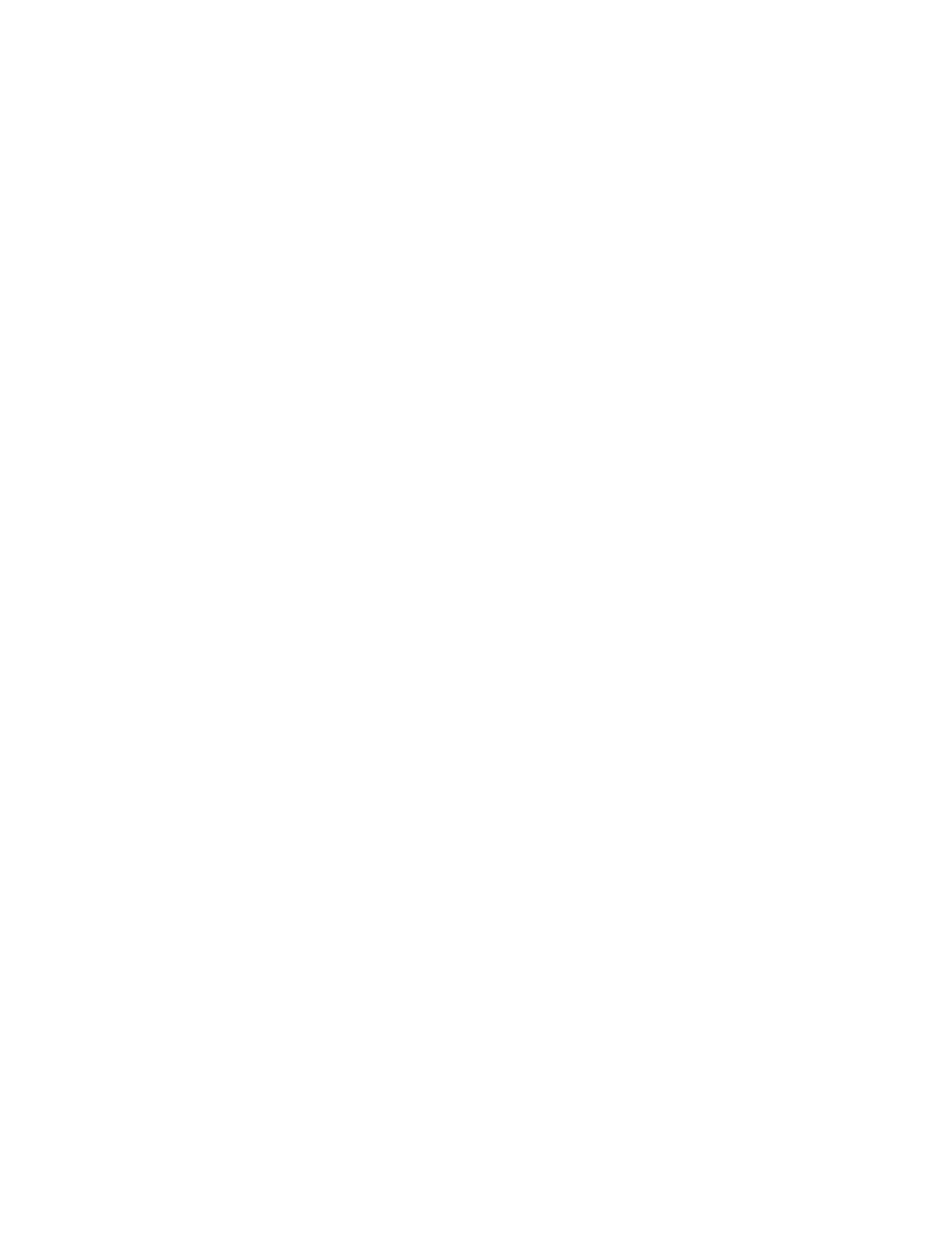How many items are under the category 'Grants for Low Income Families'?
Provide a detailed answer to the question, using the image to inform your response.

Based on the webpage, under the category 'Browse by Category', there is a link 'Grants for Low Income Families' with 264 items.